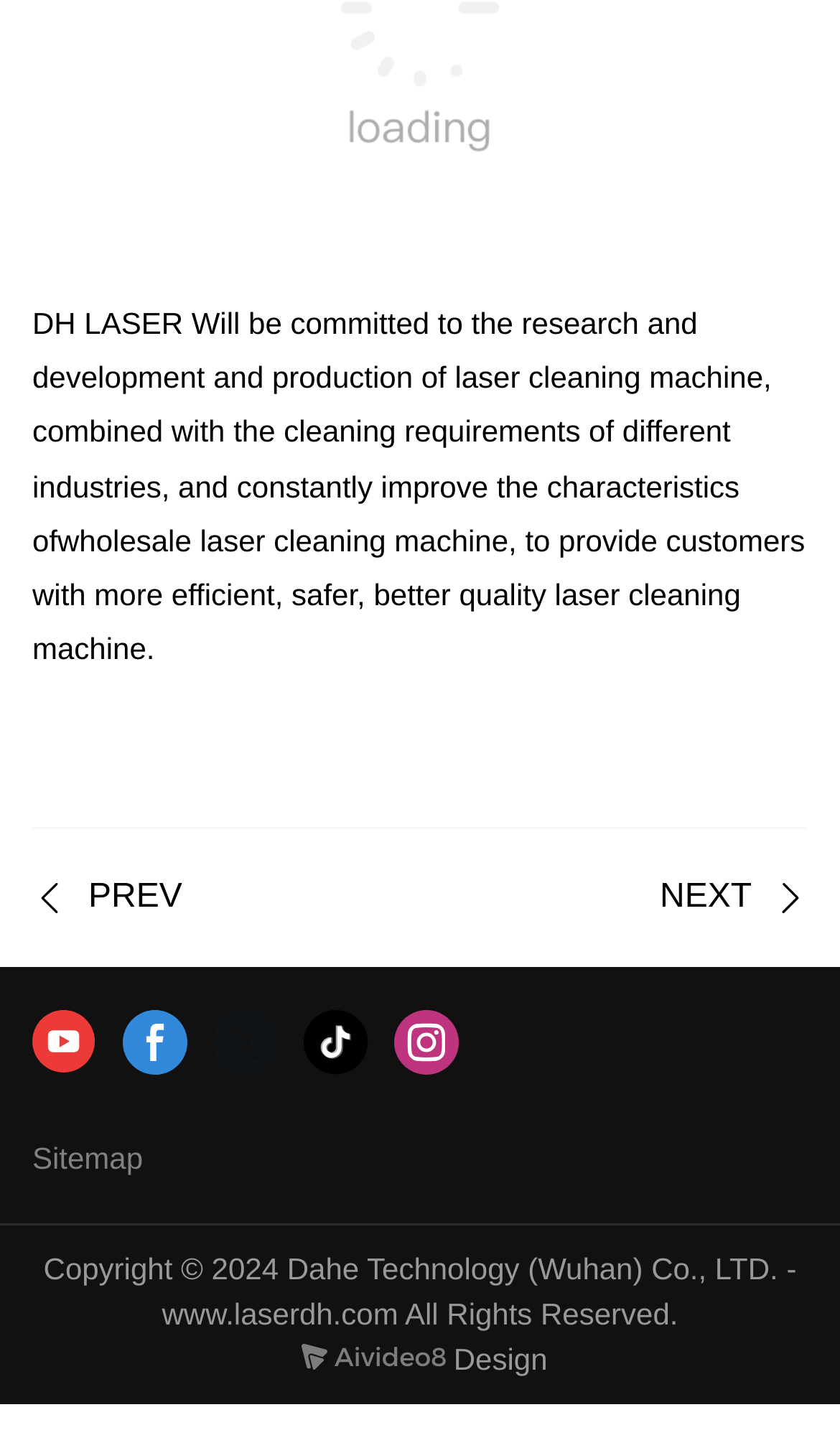Answer the following in one word or a short phrase: 
How many navigation links are present?

3